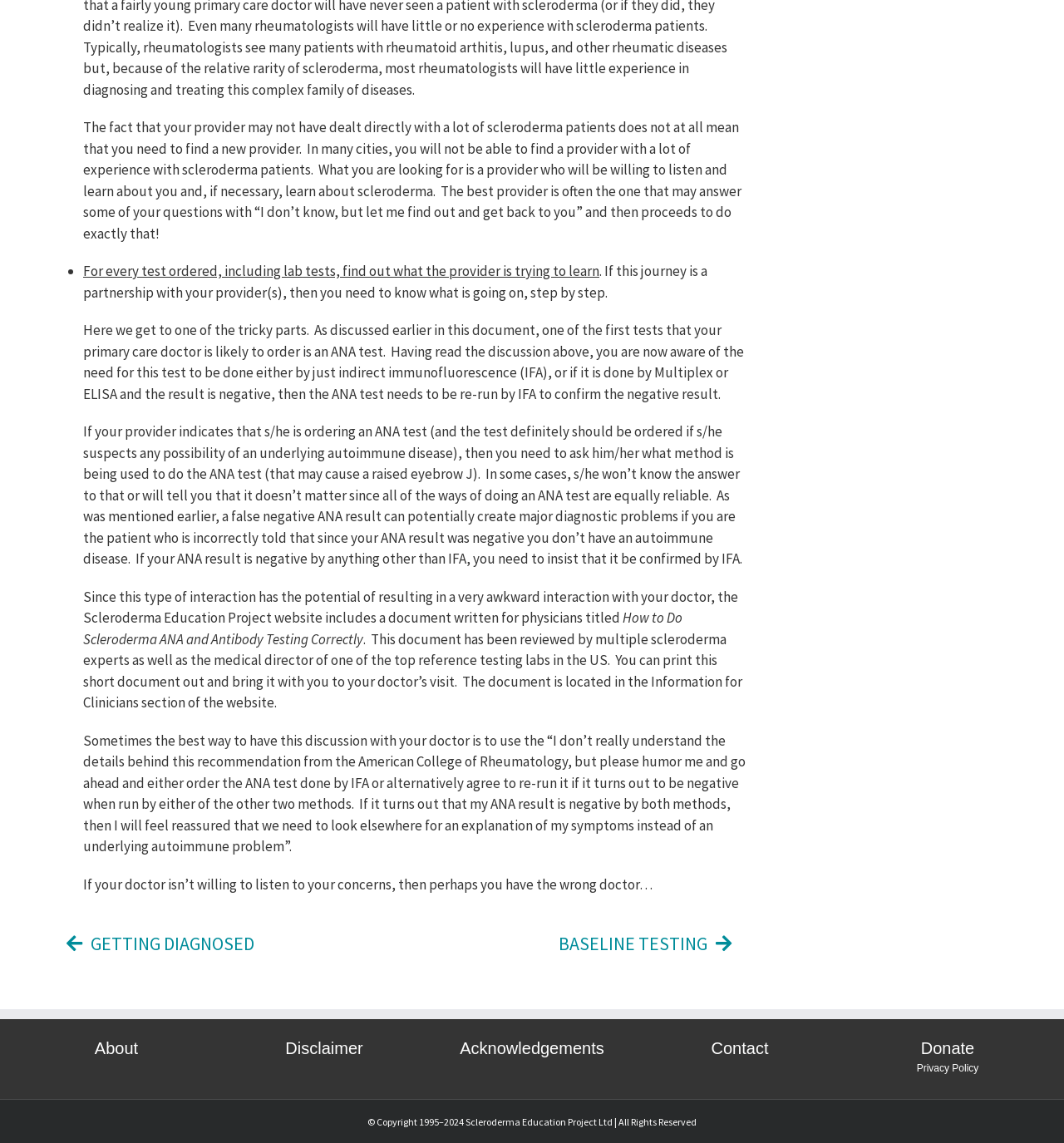Could you provide the bounding box coordinates for the portion of the screen to click to complete this instruction: "Click on 'About'"?

[0.089, 0.909, 0.13, 0.925]